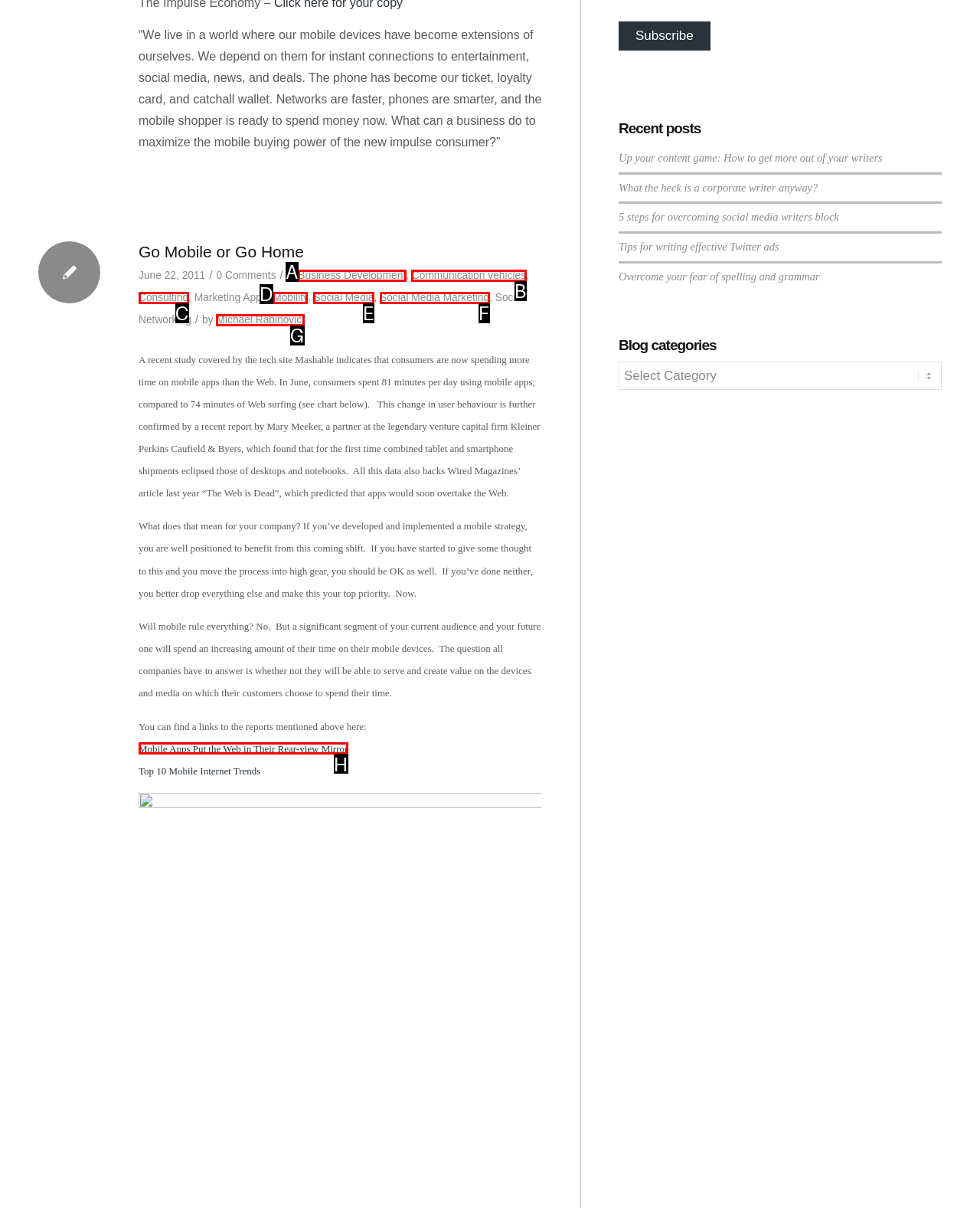Looking at the description: Mobility, identify which option is the best match and respond directly with the letter of that option.

D